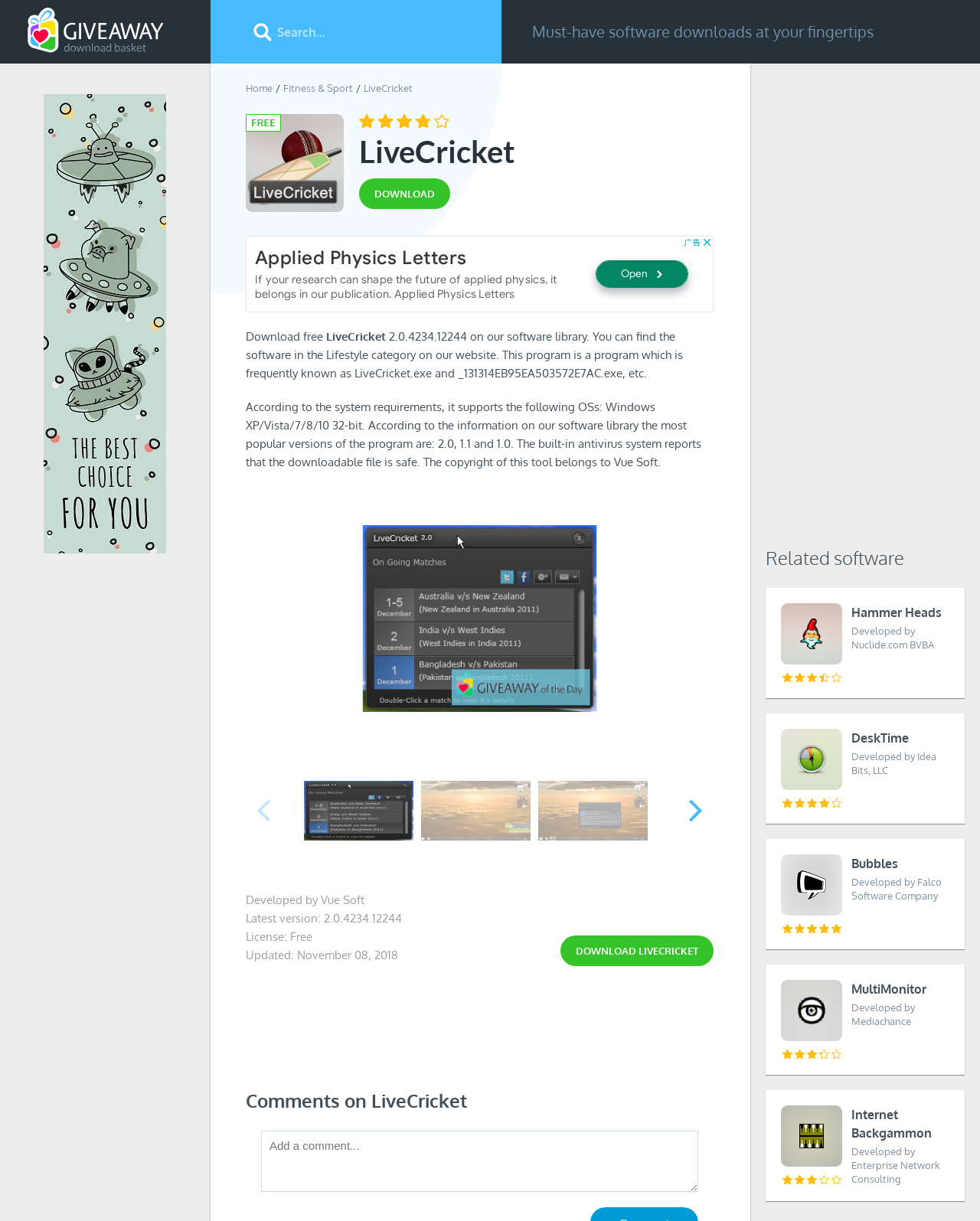Identify the bounding box for the UI element described as: "aria-label="Next slide"". Ensure the coordinates are four float numbers between 0 and 1, formatted as [left, top, right, bottom].

[0.699, 0.65, 0.72, 0.677]